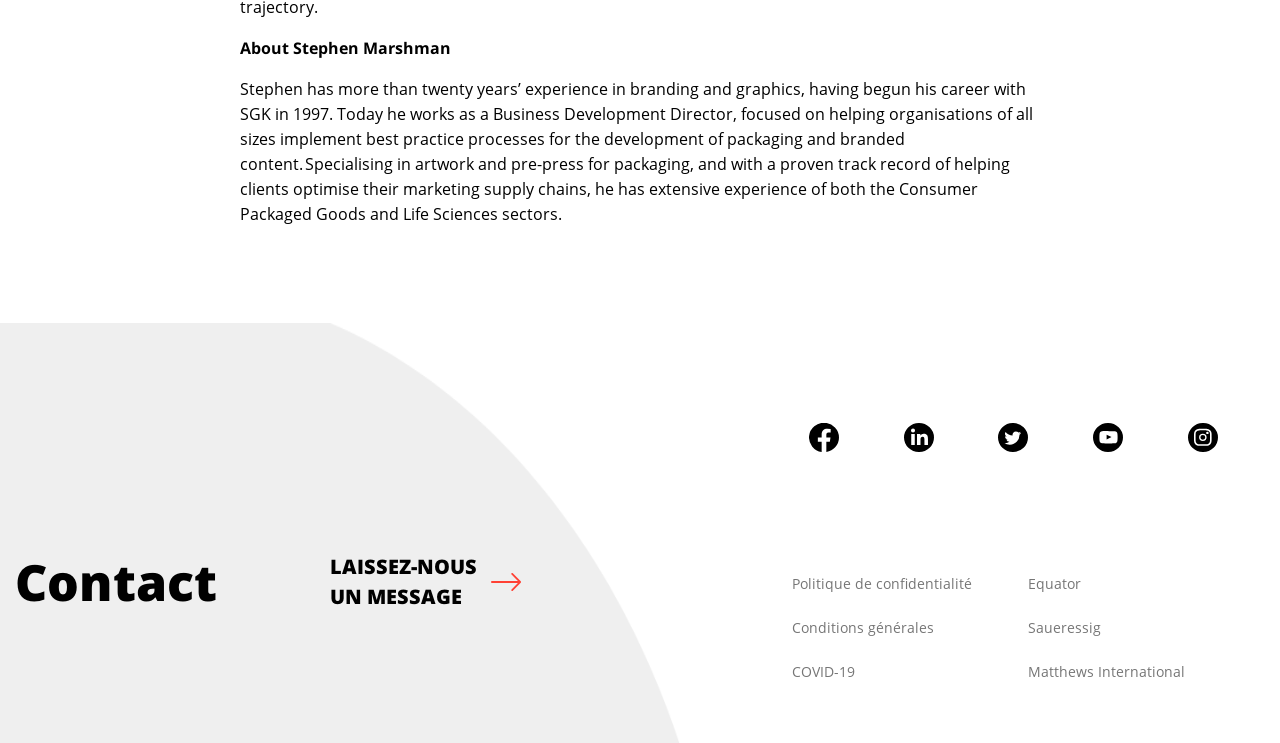Determine the bounding box coordinates of the UI element that matches the following description: "Equator". The coordinates should be four float numbers between 0 and 1 in the format [left, top, right, bottom].

[0.803, 0.773, 0.845, 0.799]